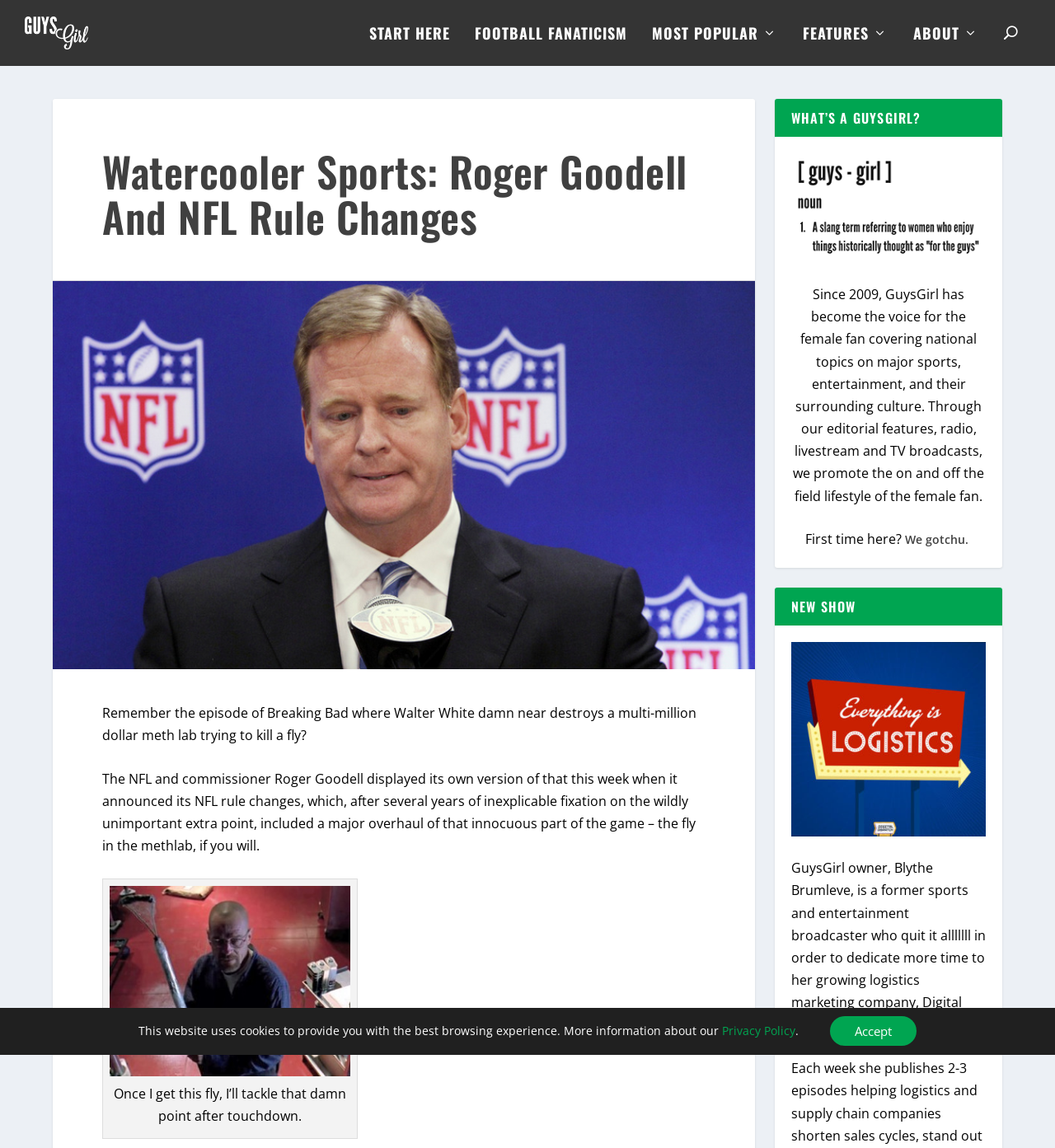Who is the owner of GuysGirl?
Using the information presented in the image, please offer a detailed response to the question.

The owner of GuysGirl is mentioned in the section 'NEW SHOW' where it says 'GuysGirl owner, Blythe Brumleve, is a former sports and entertainment broadcaster...'.